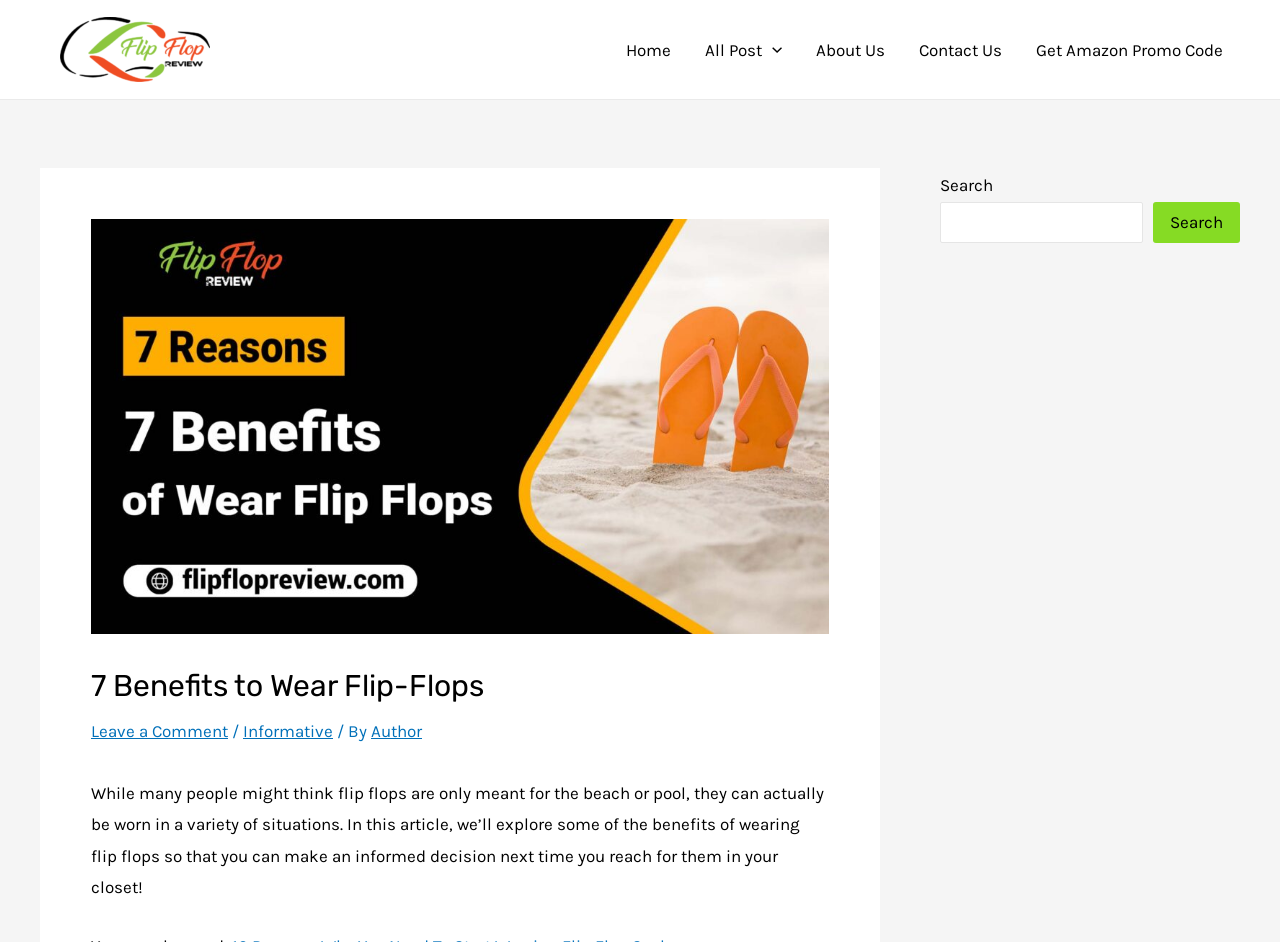Who is the author of the article?
Kindly give a detailed and elaborate answer to the question.

I found the text 'By Author' in the article section, which suggests that the author of the article is 'Author'.